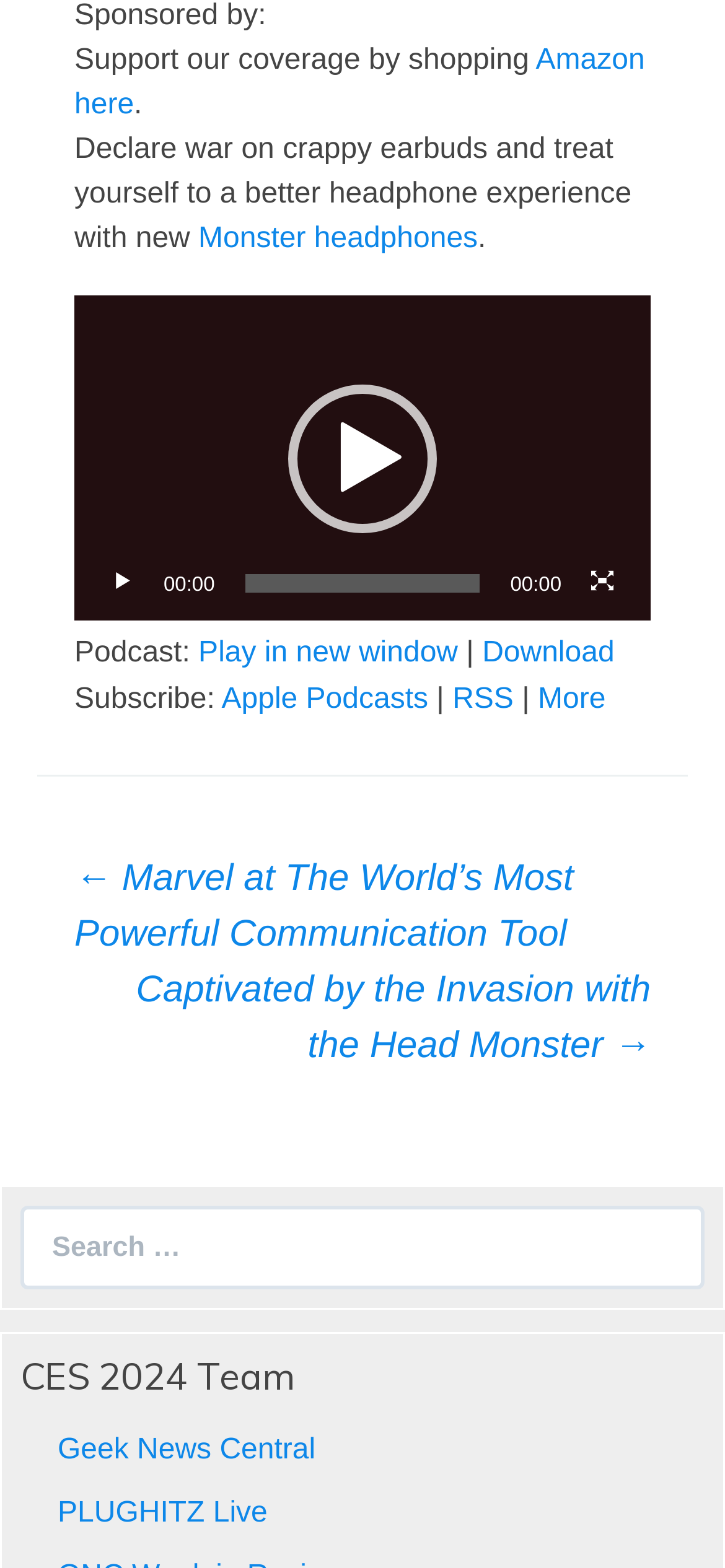Answer the question with a single word or phrase: 
How many links are available for podcast options?

3